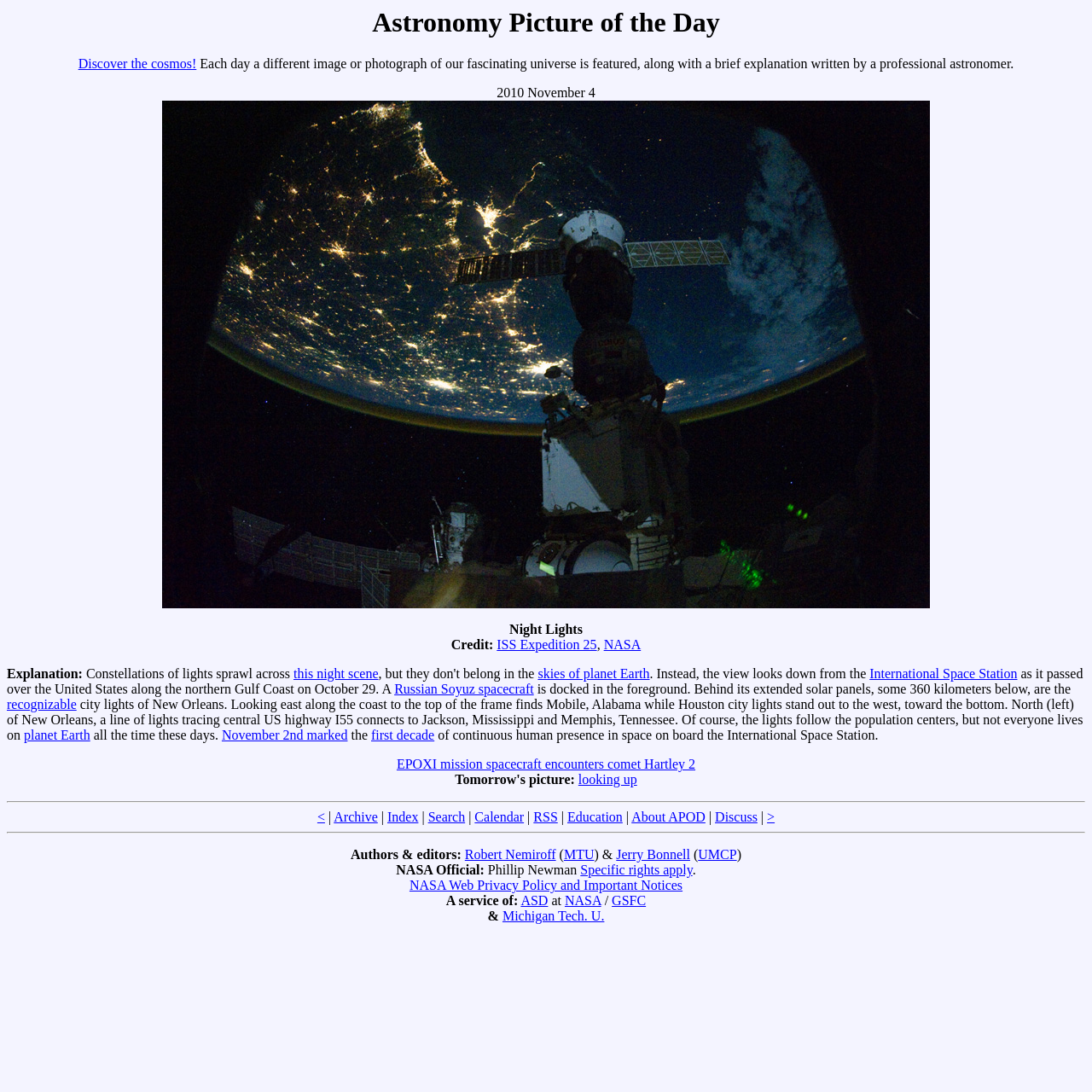Please identify the bounding box coordinates of where to click in order to follow the instruction: "Read about the authors and editors".

[0.321, 0.776, 0.426, 0.789]